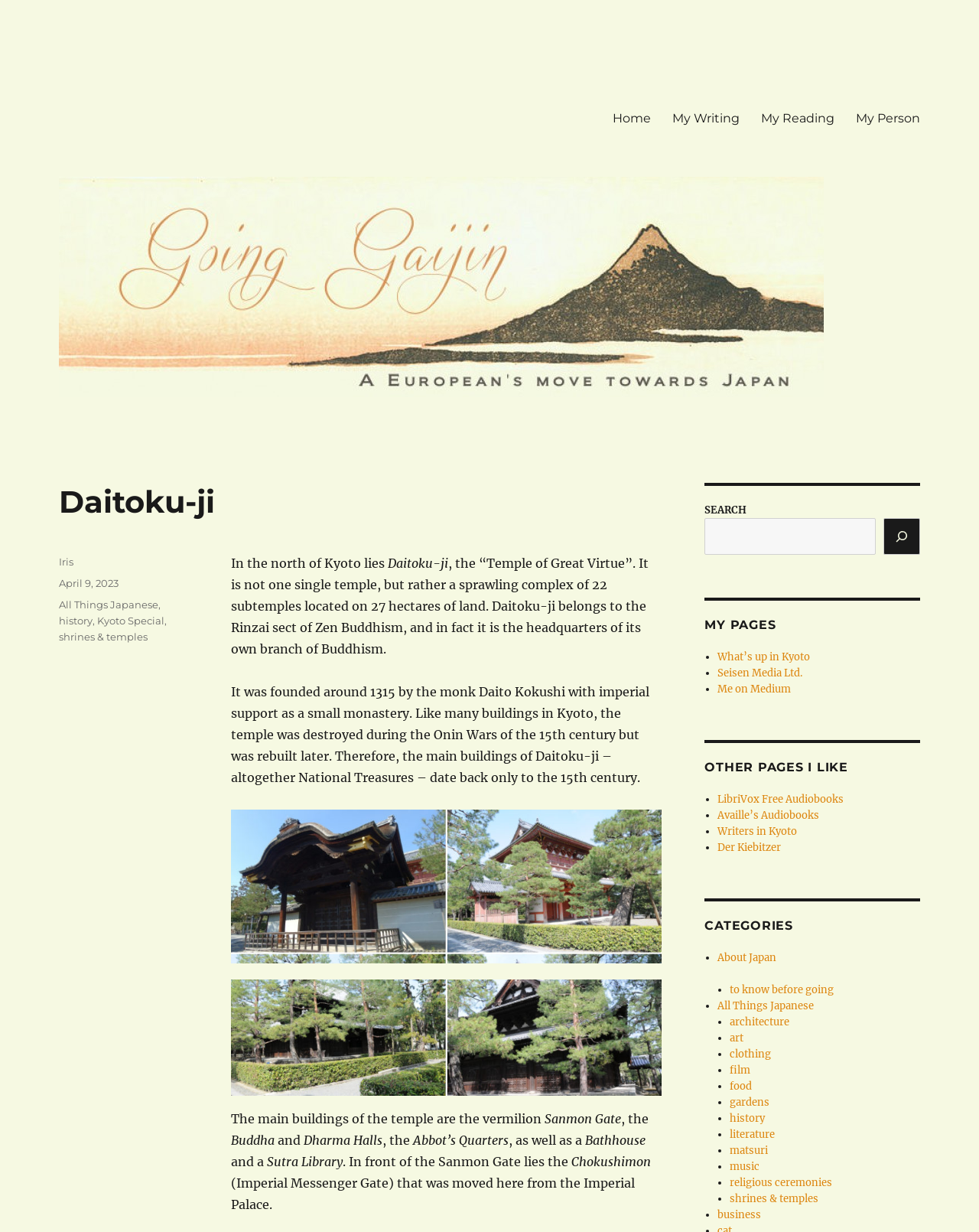Give a one-word or short-phrase answer to the following question: 
What is the name of the author of the post?

Iris